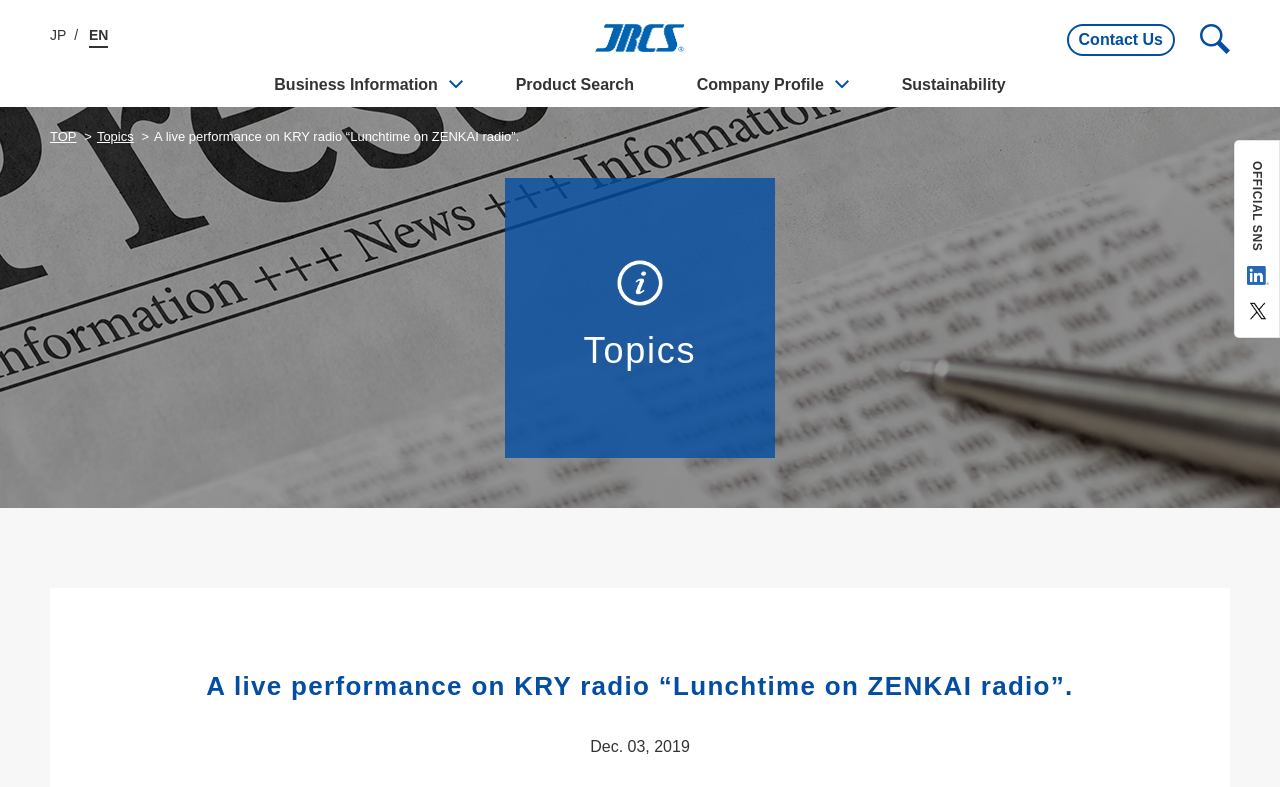Give a concise answer using only one word or phrase for this question:
What social media platforms does JRCS have?

LinkedIn, Twitter